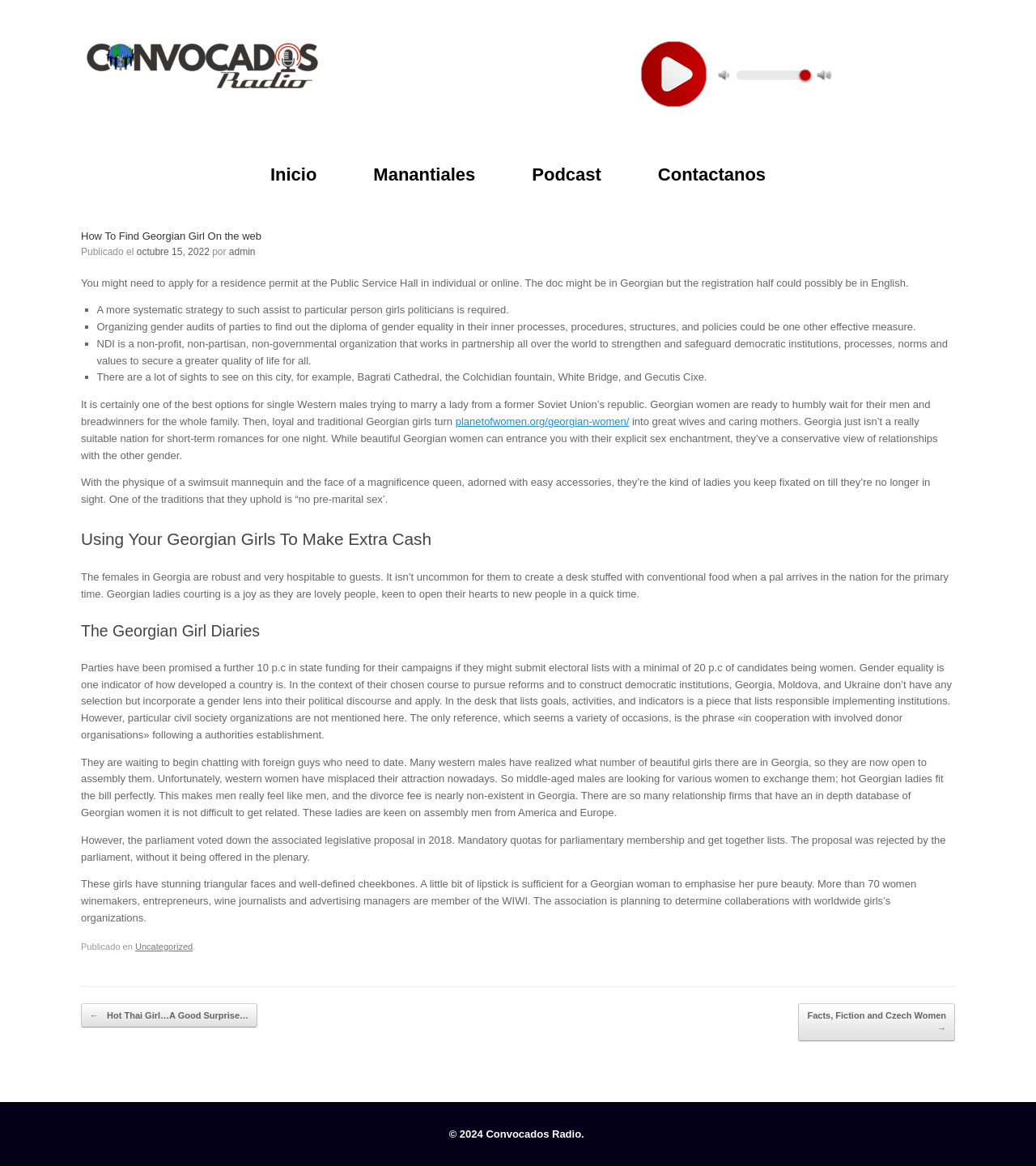Based on the image, provide a detailed response to the question:
What is the name of the radio station?

The name of the radio station can be found in the top-right corner of the webpage, where it is written in a static text element 'Convocados Radio'.